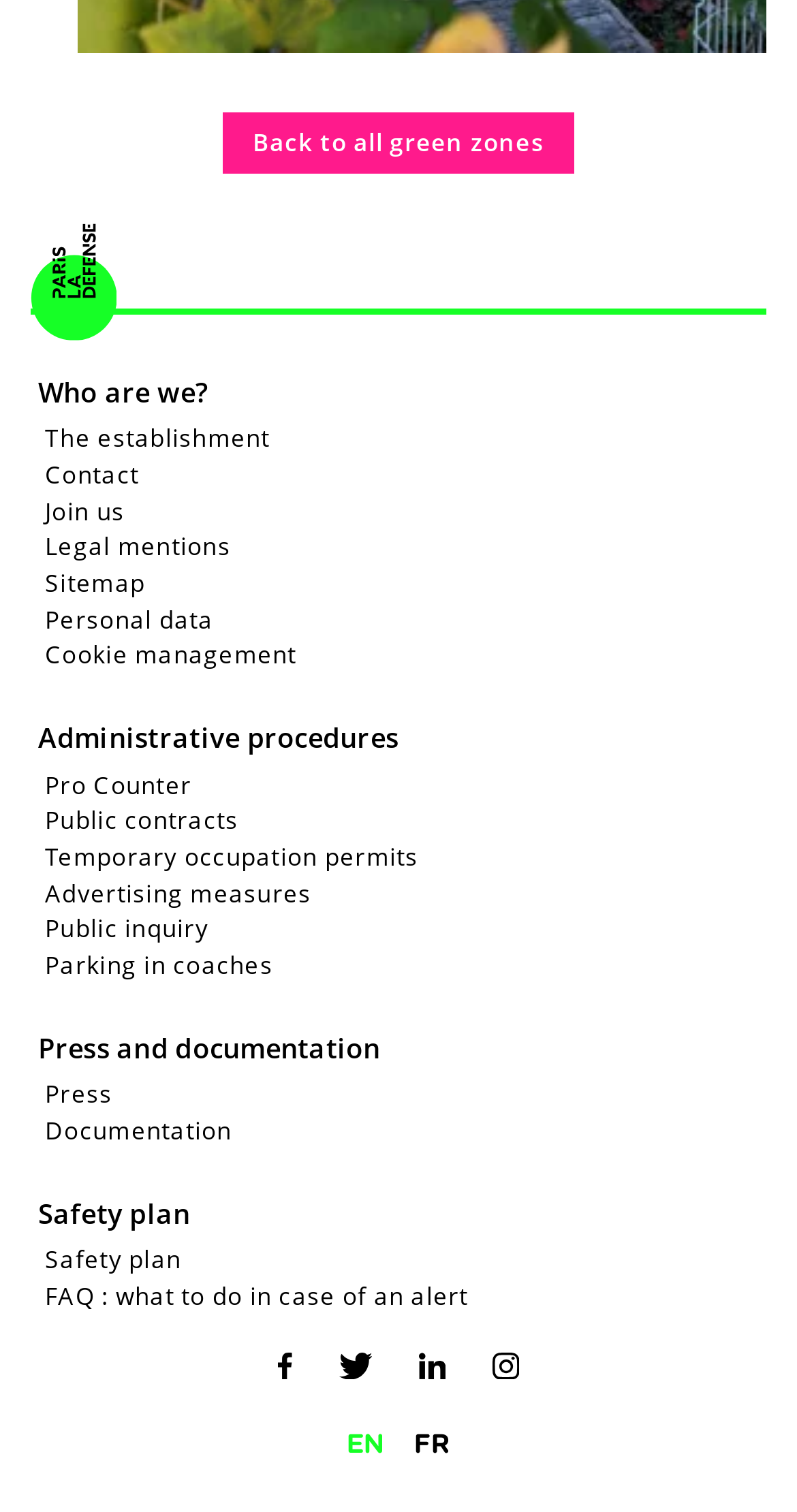Determine the bounding box coordinates of the section I need to click to execute the following instruction: "Contact us". Provide the coordinates as four float numbers between 0 and 1, i.e., [left, top, right, bottom].

[0.048, 0.297, 0.183, 0.329]